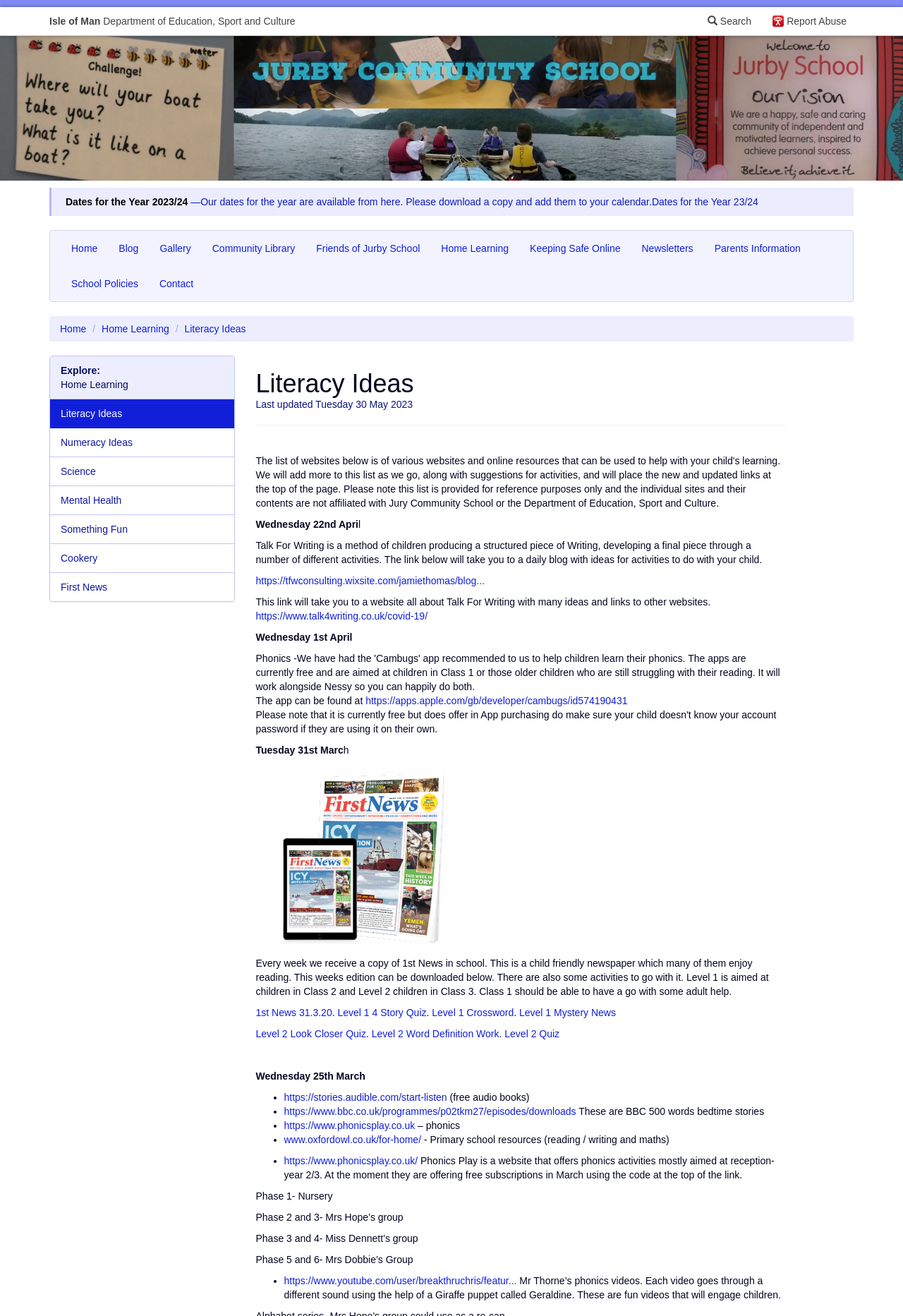Locate the bounding box coordinates of the area you need to click to fulfill this instruction: 'Download the '1st News 31.3.20' file'. The coordinates must be in the form of four float numbers ranging from 0 to 1: [left, top, right, bottom].

[0.283, 0.765, 0.368, 0.774]